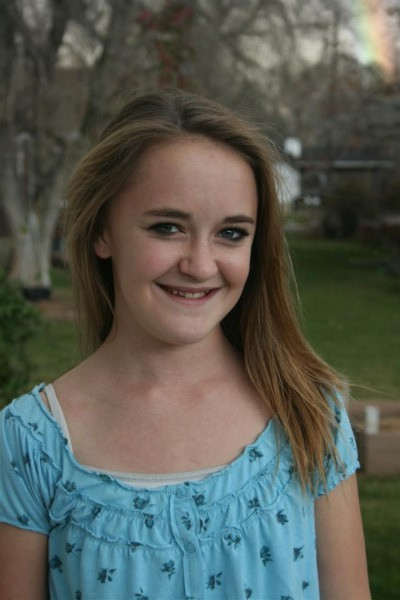Describe the image with as much detail as possible.

In this heartwarming image, a young girl with a bright smile poses against a natural backdrop, exuding joy and confidence. She has long, straight hair that cascades down past her shoulders and wears a light blue top adorned with delicate floral patterns. The soft lighting enhances her cheerful expression, which captures a moment of happiness. This photograph is part of a celebration, as the accompanying text reflects on the passage of time, describing how the girl's presence has brought joy and gratitude over the years, marking a special day of remembrance and love for her as she turns another year older.